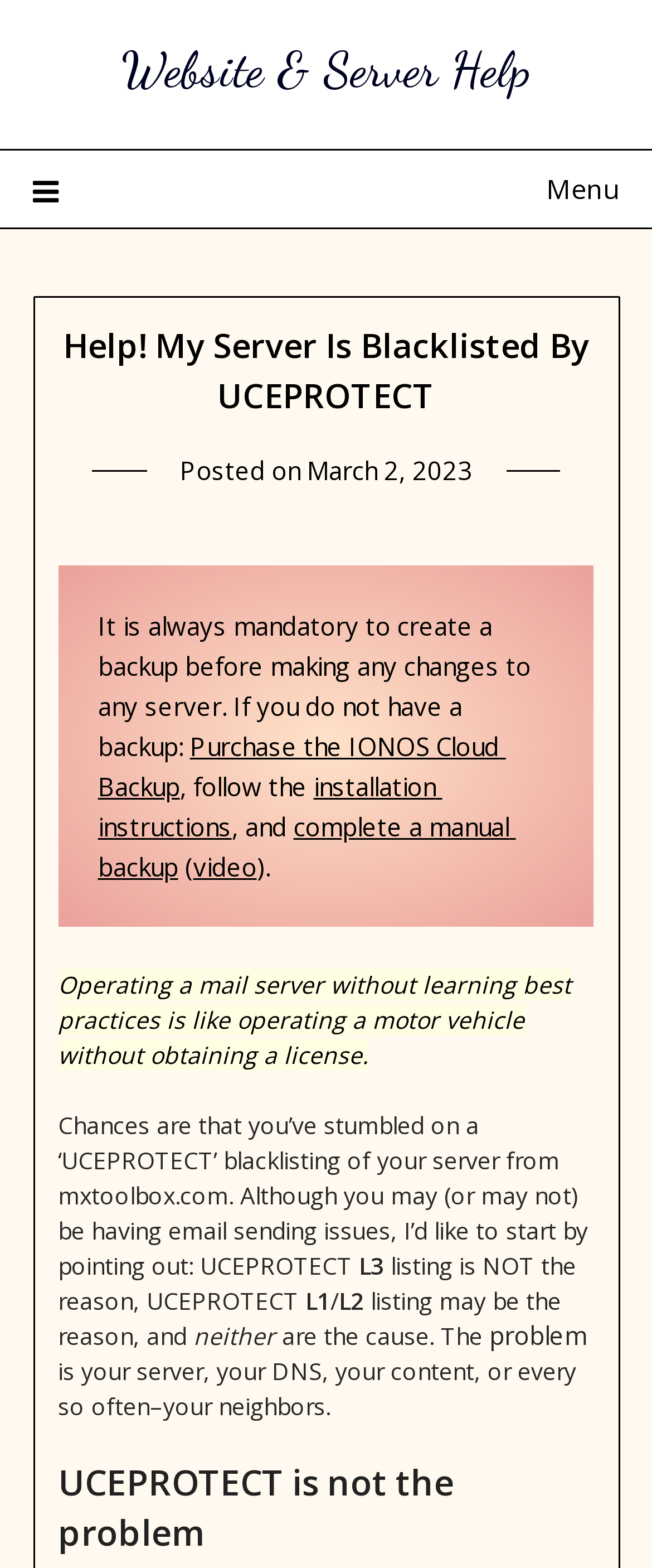Determine the bounding box for the described UI element: "March 2, 2023June 11, 2024".

[0.471, 0.289, 0.724, 0.31]